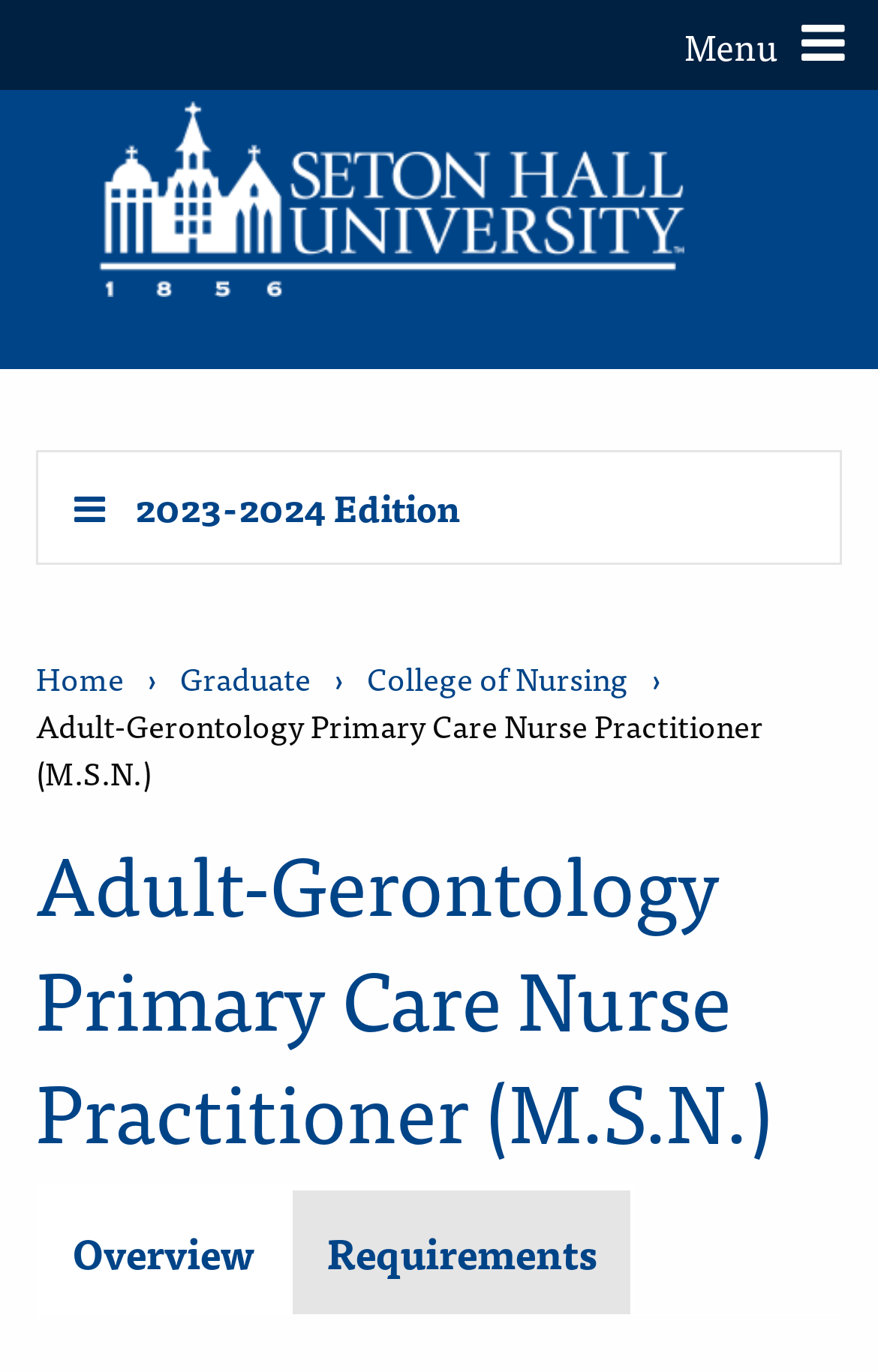Please provide the bounding box coordinates for the element that needs to be clicked to perform the following instruction: "Go to Home page". The coordinates should be given as four float numbers between 0 and 1, i.e., [left, top, right, bottom].

[0.041, 0.478, 0.141, 0.512]